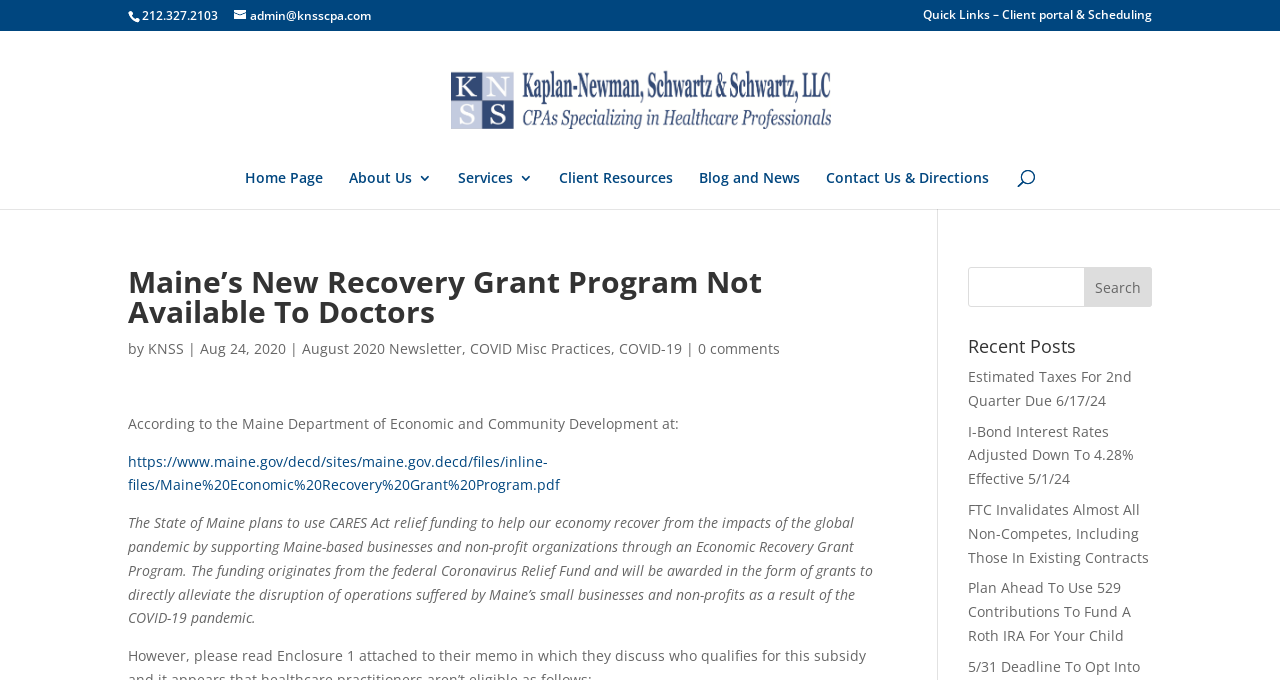Please identify the bounding box coordinates of the region to click in order to complete the given instruction: "Search for a topic". The coordinates should be four float numbers between 0 and 1, i.e., [left, top, right, bottom].

[0.053, 0.044, 0.953, 0.047]